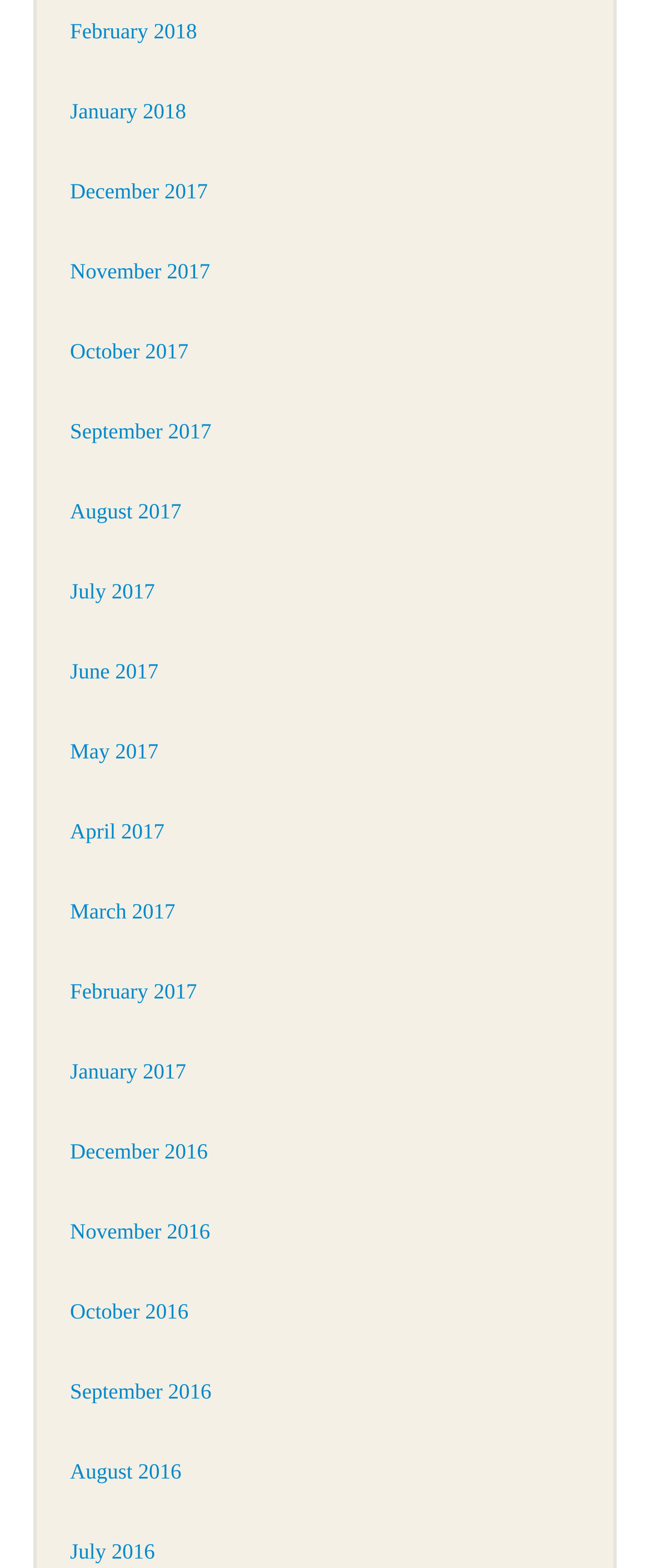Kindly determine the bounding box coordinates of the area that needs to be clicked to fulfill this instruction: "view January 2017".

[0.108, 0.675, 0.286, 0.691]